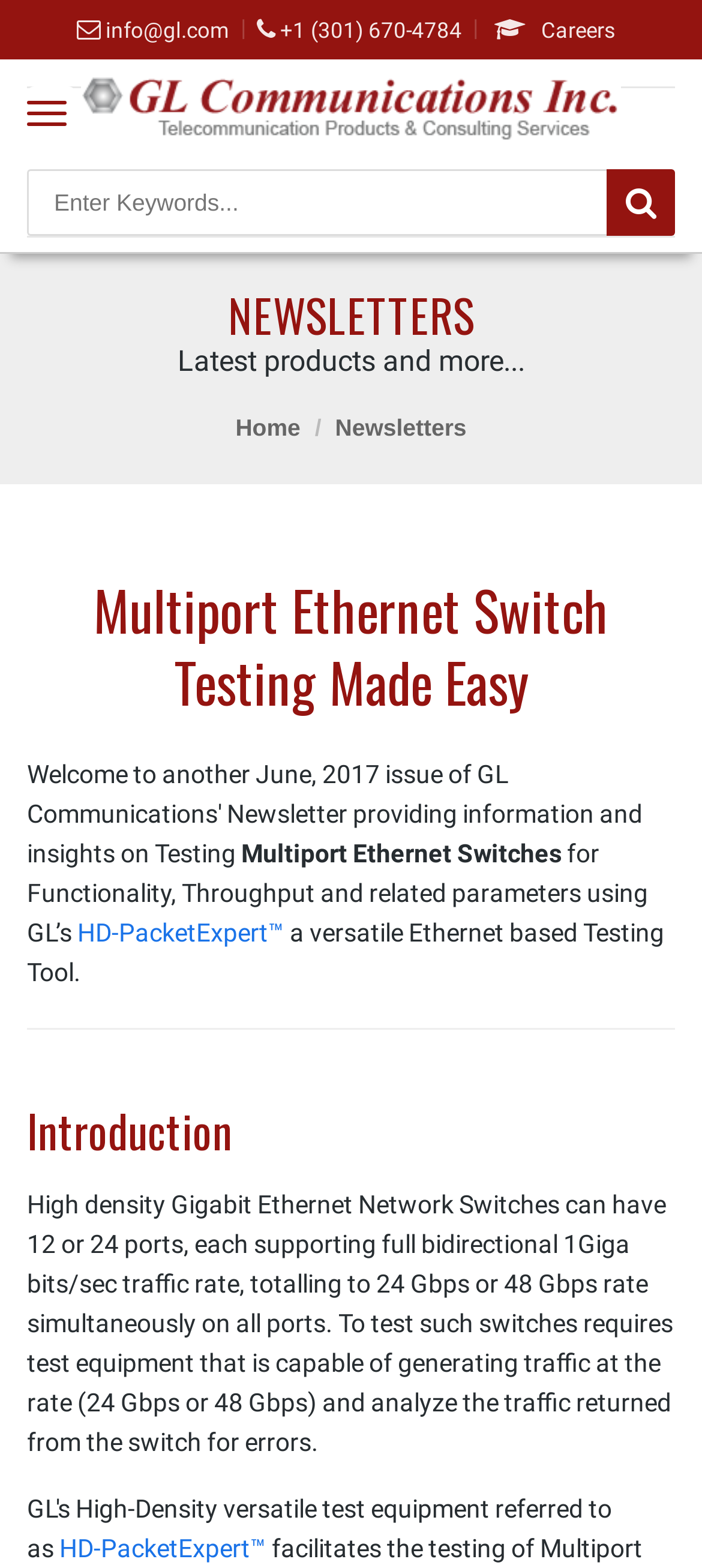Provide the bounding box coordinates of the HTML element this sentence describes: "aria-label="Main Menu"". The bounding box coordinates consist of four float numbers between 0 and 1, i.e., [left, top, right, bottom].

[0.038, 0.055, 0.108, 0.087]